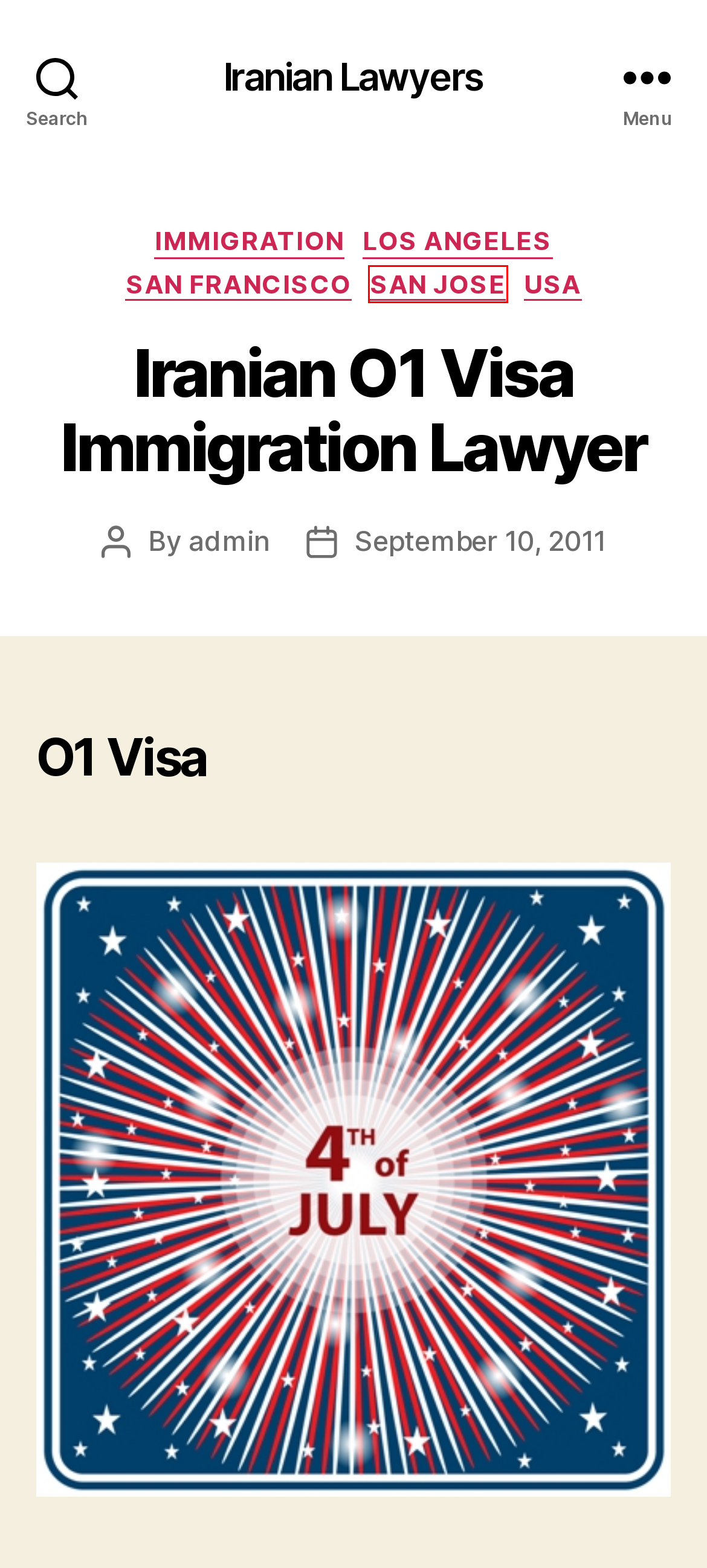You have a screenshot of a webpage where a red bounding box highlights a specific UI element. Identify the description that best matches the resulting webpage after the highlighted element is clicked. The choices are:
A. admin, Author at Iranian Lawyers
B. USA Archives | Iranian Lawyers
C. Contact Our Farsi Speaking Lawyer | 650-391-9630 | Iranian Attorney
D. Immigration Archives | Iranian Lawyers
E. Iranian Lawyers, Persian Attorneys in San Jose San Francisco California
F. San Jose Archives | Iranian Lawyers
G. Iranian H1B Visa Immigration Lawyer | Iranian Attorney
H. Iranian P1 Visa Immigration Lawyer | Iranian Attorney

F